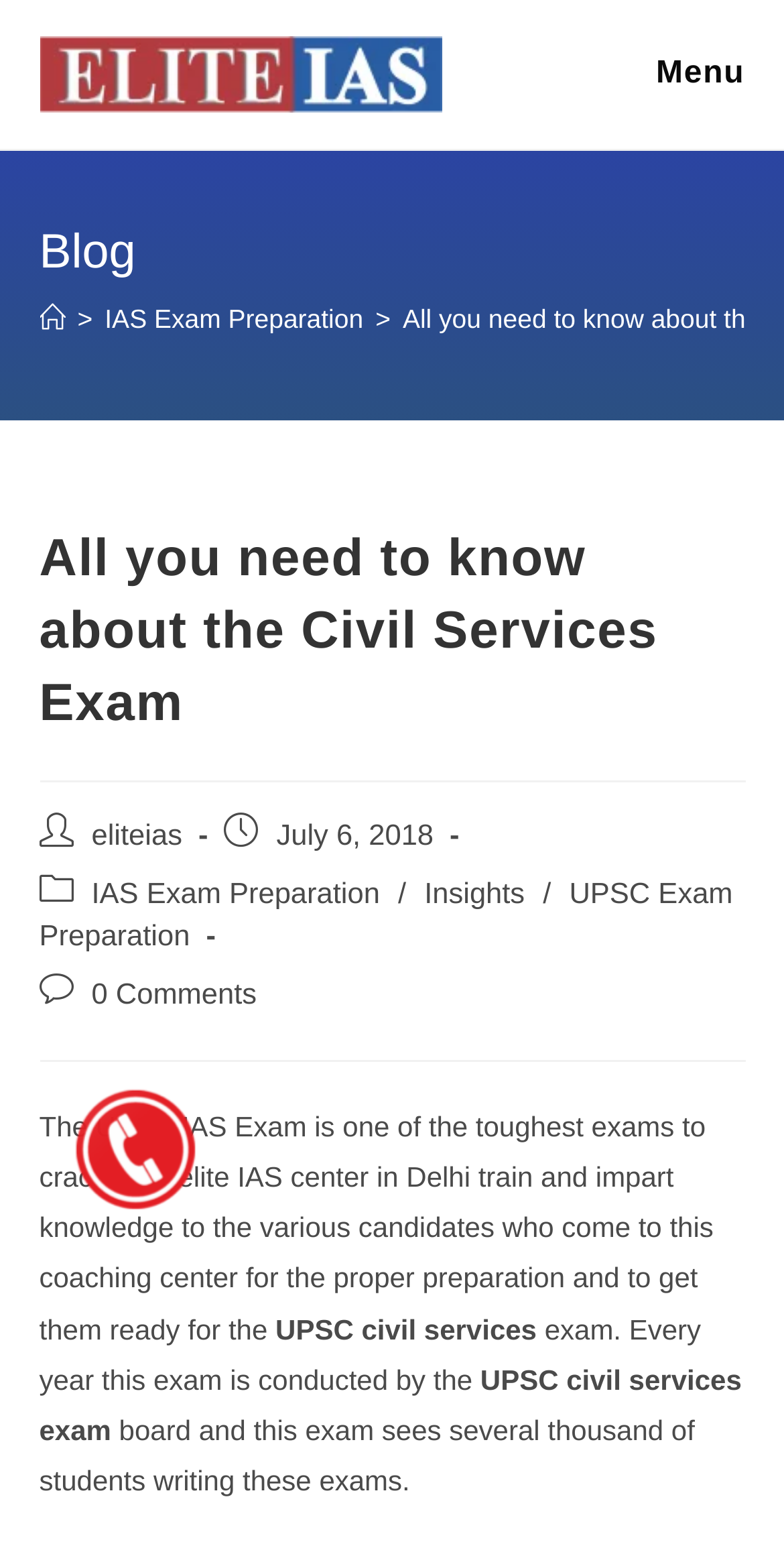Given the description "Insights", determine the bounding box of the corresponding UI element.

[0.541, 0.569, 0.669, 0.589]